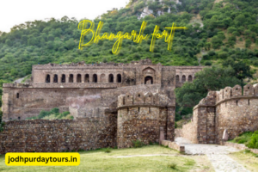Please answer the following question using a single word or phrase: 
What is the purpose of the website 'jodhpurdaytours.in'?

Travel information or tours